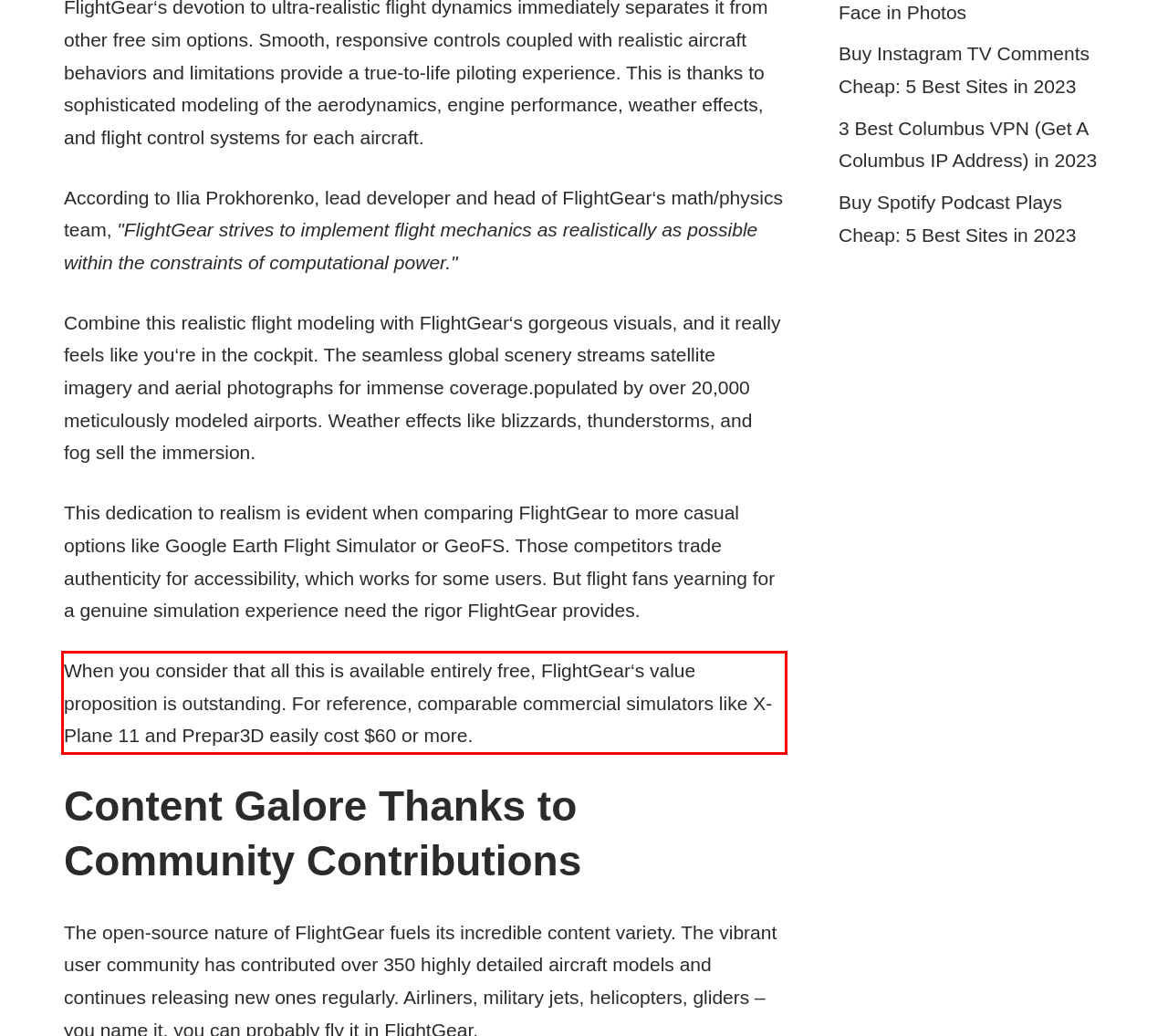You are provided with a screenshot of a webpage that includes a red bounding box. Extract and generate the text content found within the red bounding box.

When you consider that all this is available entirely free, FlightGear‘s value proposition is outstanding. For reference, comparable commercial simulators like X-Plane 11 and Prepar3D easily cost $60 or more.